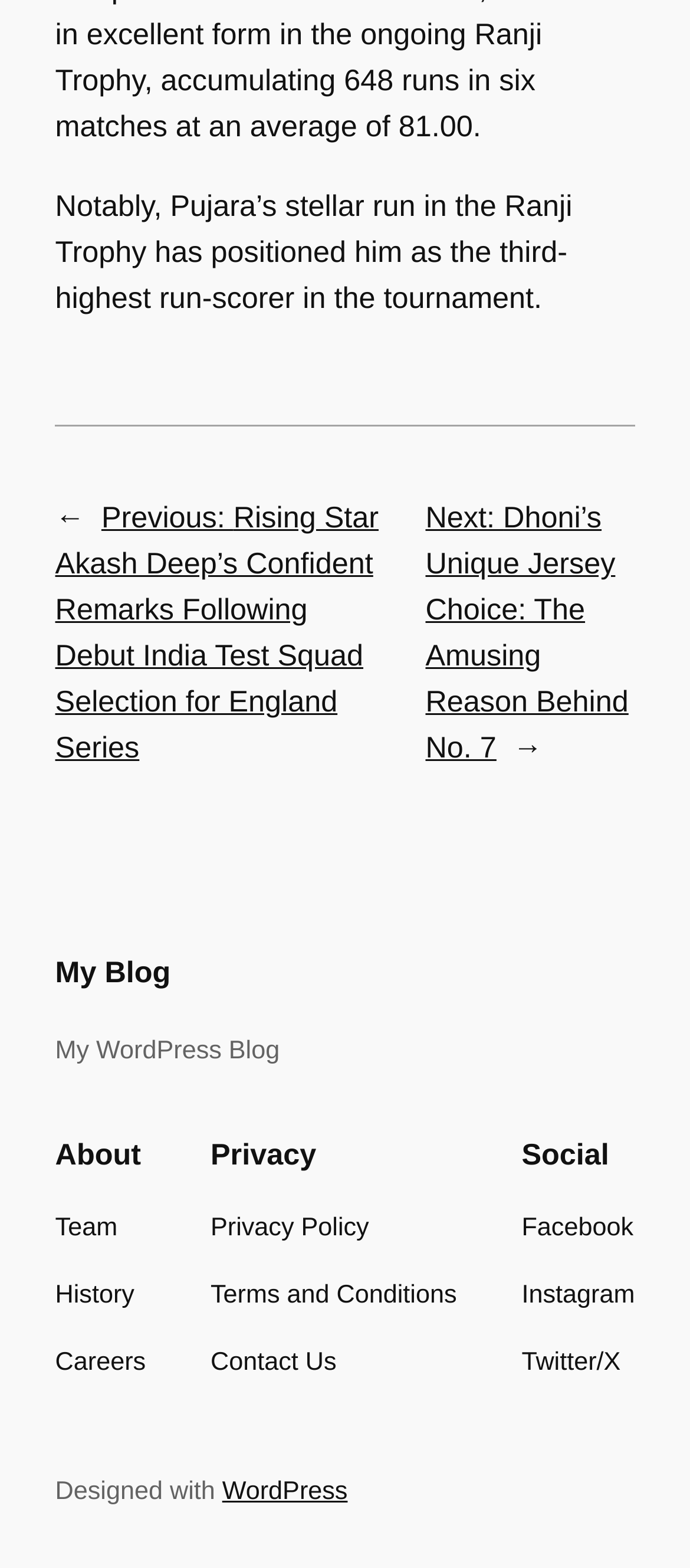Bounding box coordinates are given in the format (top-left x, top-left y, bottom-right x, bottom-right y). All values should be floating point numbers between 0 and 1. Provide the bounding box coordinate for the UI element described as: Contact Us

[0.305, 0.857, 0.488, 0.882]